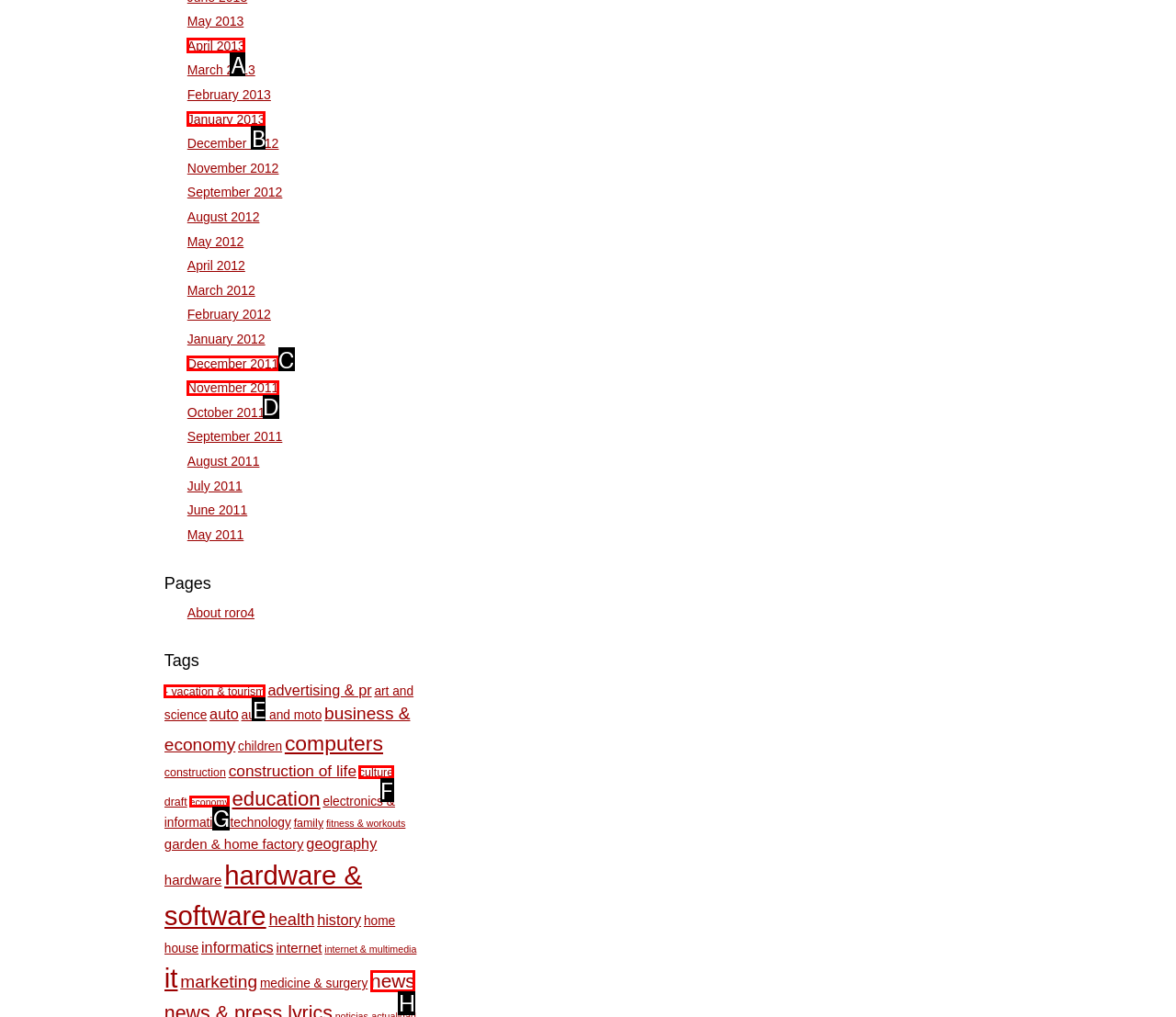Find the HTML element to click in order to complete this task: Check 'news'
Answer with the letter of the correct option.

H